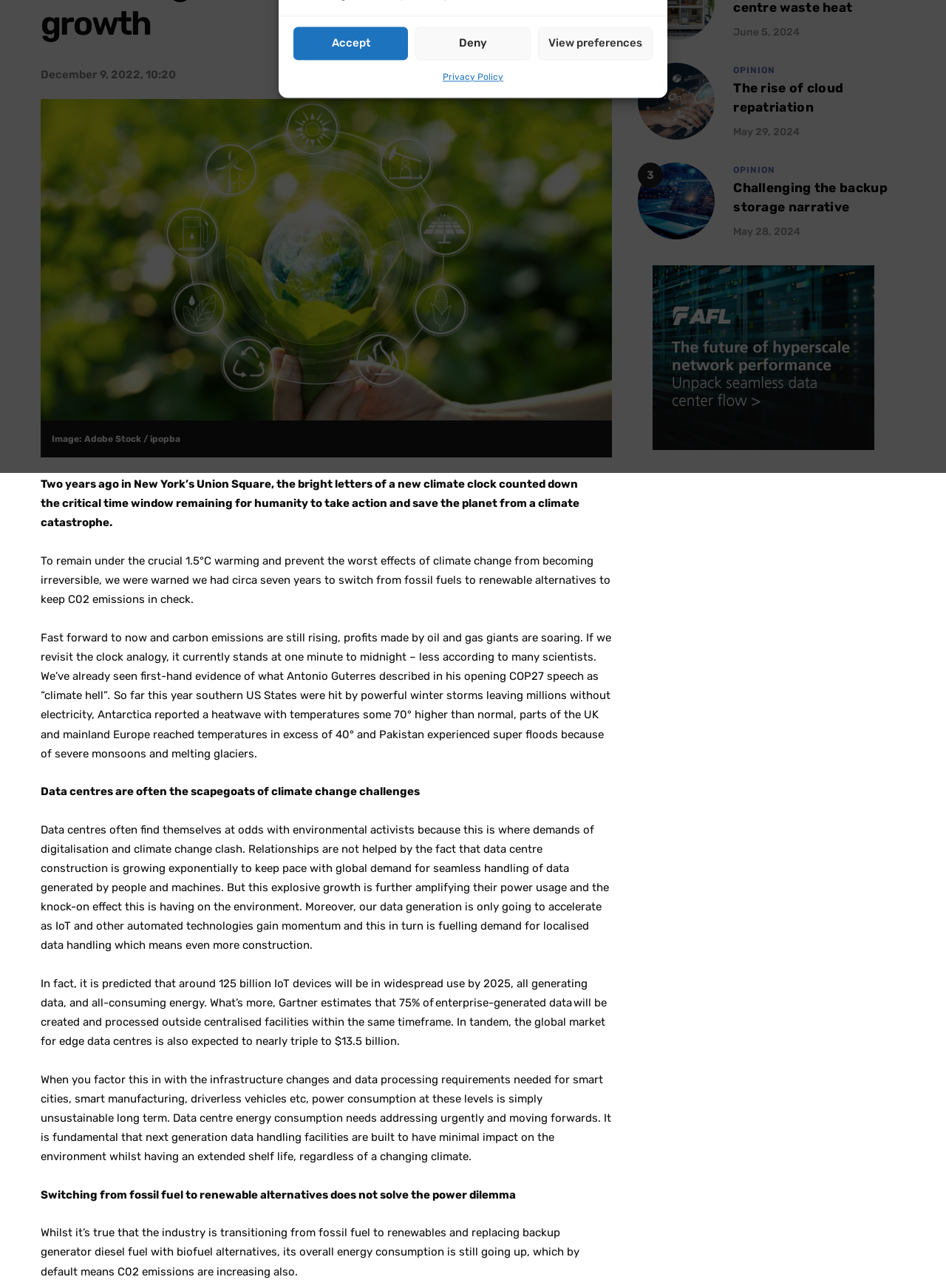Given the description of the UI element: "View preferencesView preferences", predict the bounding box coordinates in the form of [left, top, right, bottom], with each value being a float between 0 and 1.

[0.568, 0.021, 0.69, 0.047]